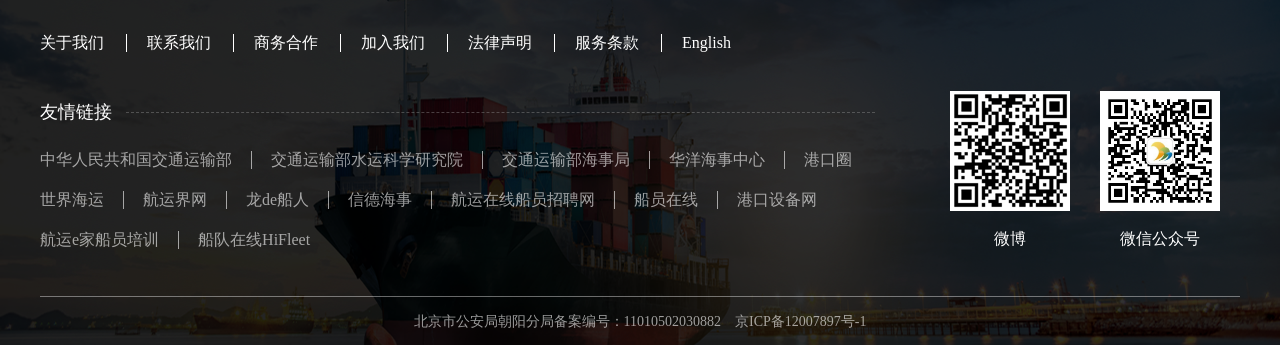What is the title of the section below the top links?
Look at the image and respond with a one-word or short phrase answer.

友情链接